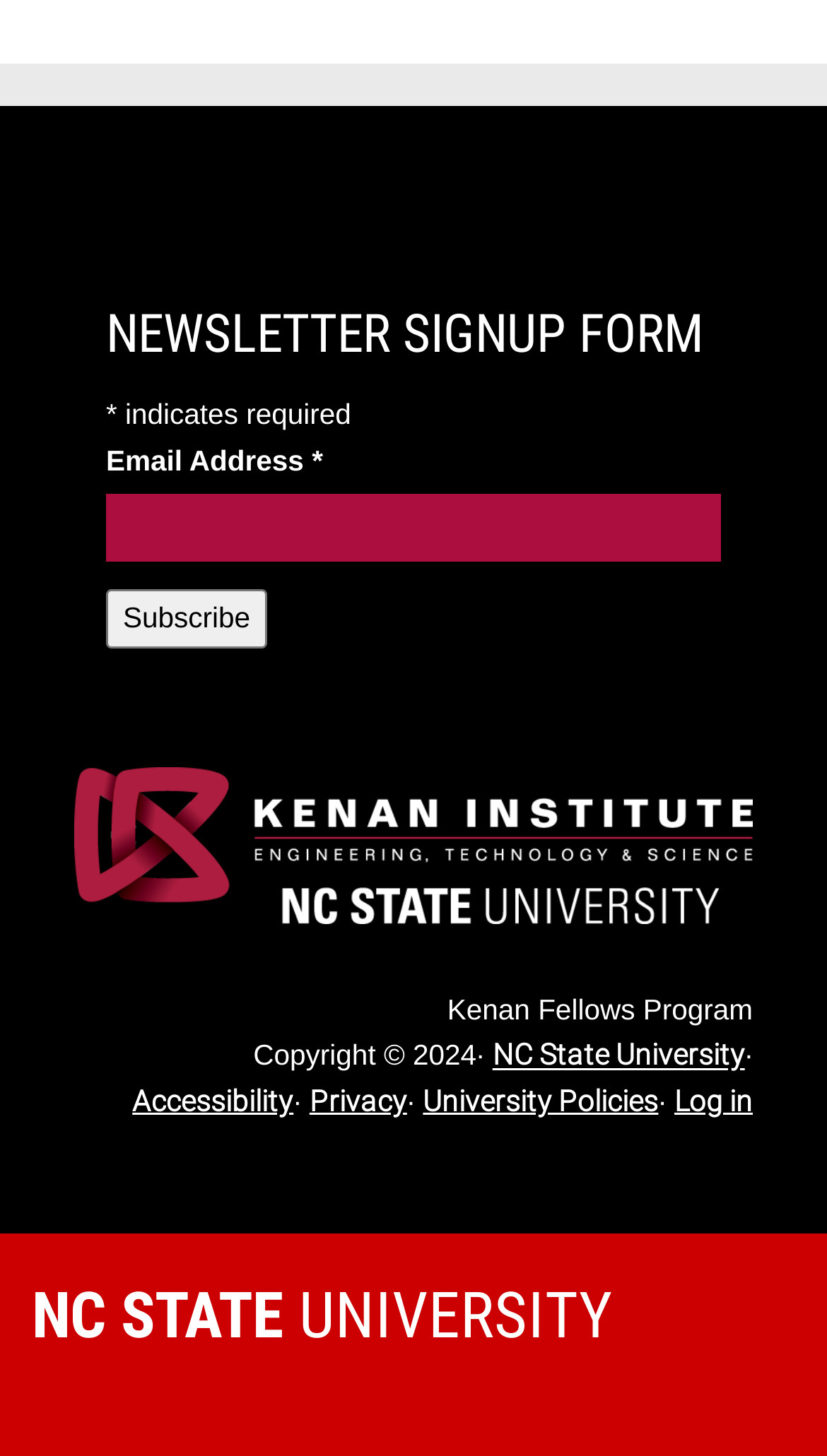Identify the bounding box coordinates for the region to click in order to carry out this instruction: "Log in to the system". Provide the coordinates using four float numbers between 0 and 1, formatted as [left, top, right, bottom].

[0.815, 0.744, 0.91, 0.767]